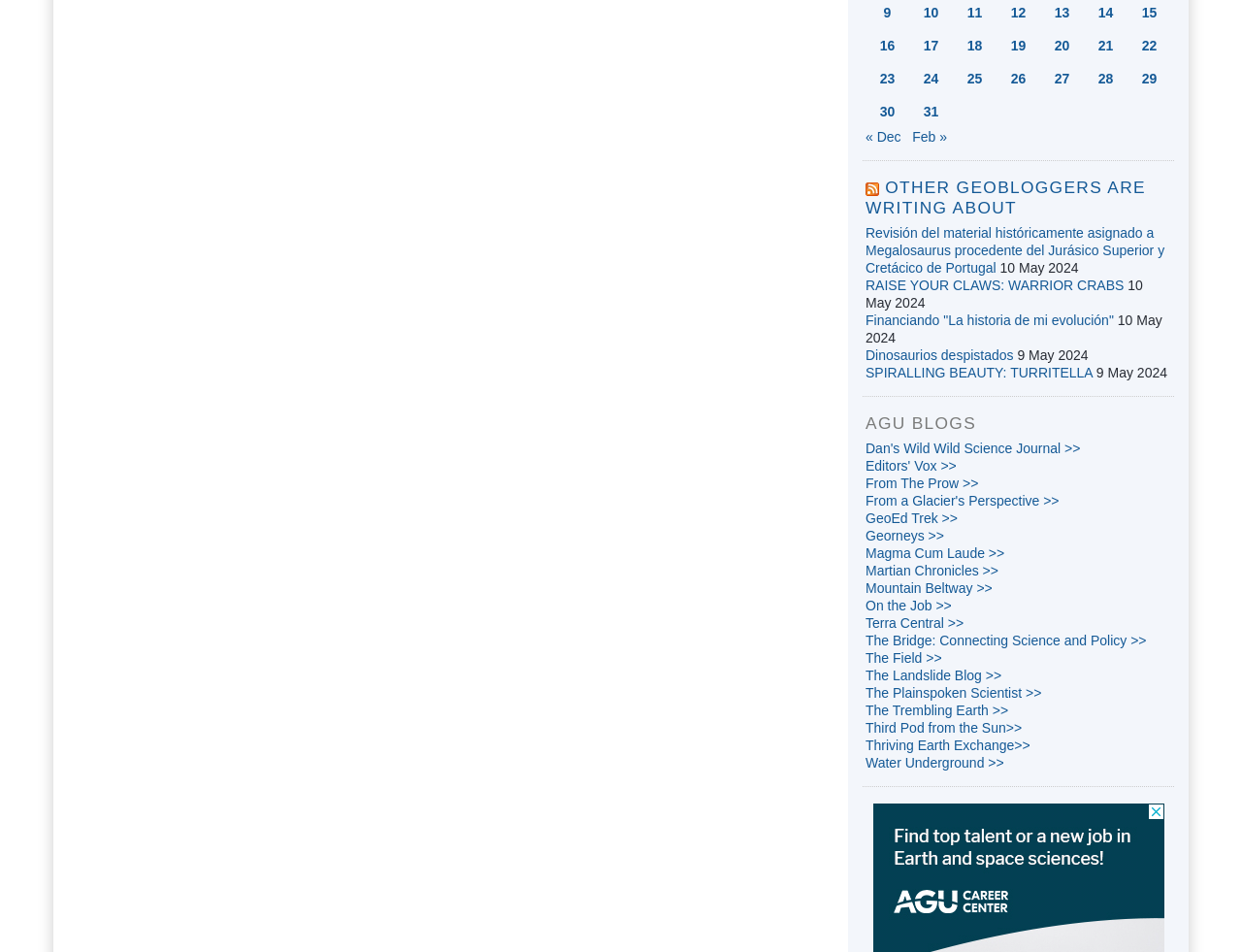Identify the bounding box coordinates for the region of the element that should be clicked to carry out the instruction: "Contact Izaiah Saul". The bounding box coordinates should be four float numbers between 0 and 1, i.e., [left, top, right, bottom].

None